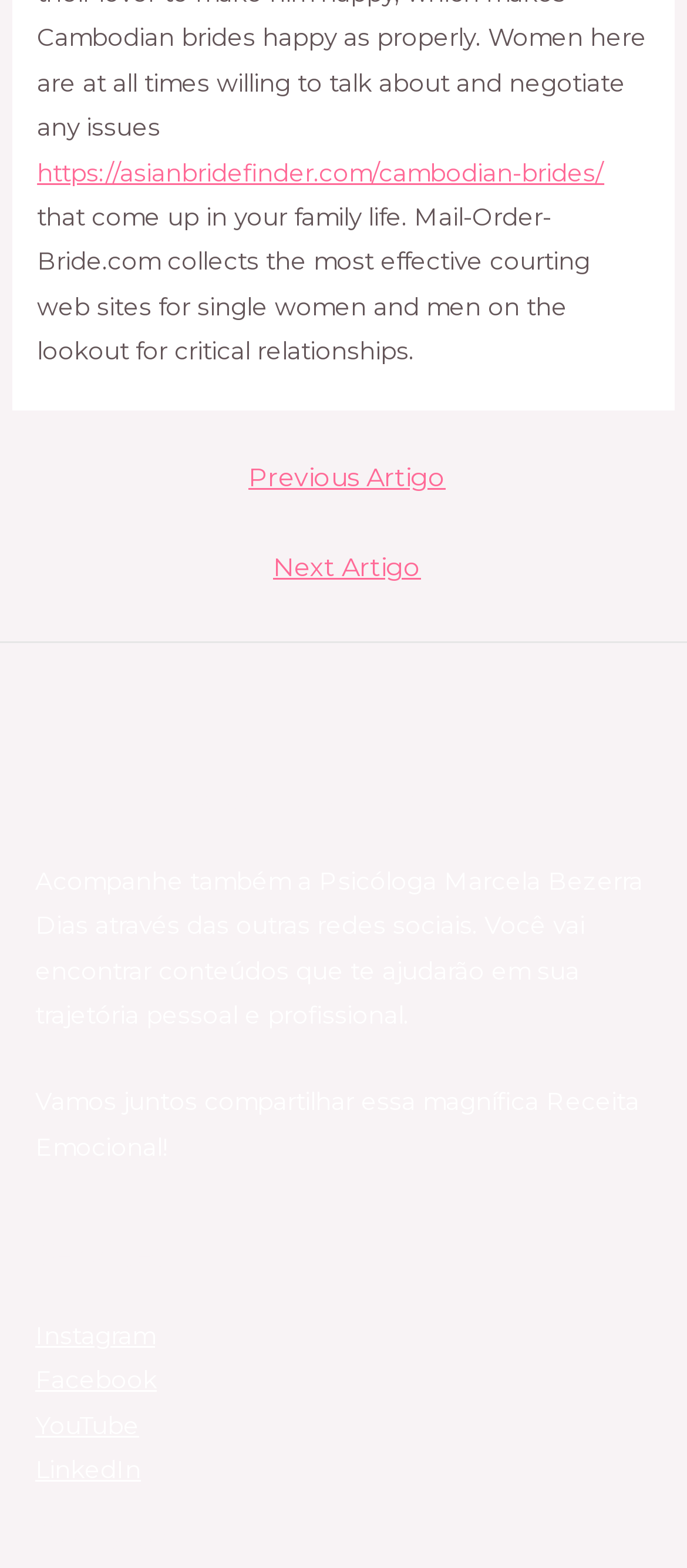Please give the bounding box coordinates of the area that should be clicked to fulfill the following instruction: "Go to the home page". The coordinates should be in the format of four float numbers from 0 to 1, i.e., [left, top, right, bottom].

None